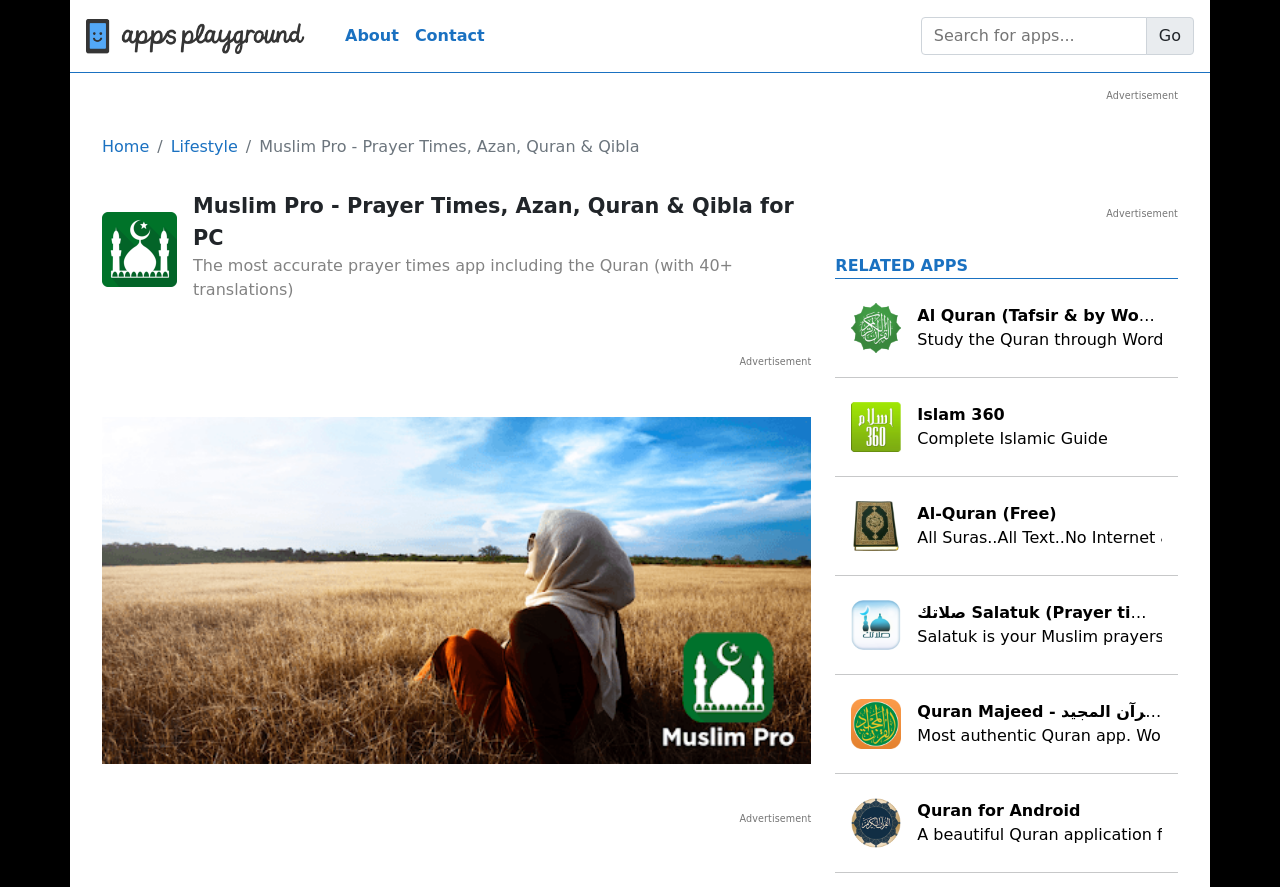Identify the bounding box coordinates of the HTML element based on this description: "Go".

[0.895, 0.019, 0.933, 0.062]